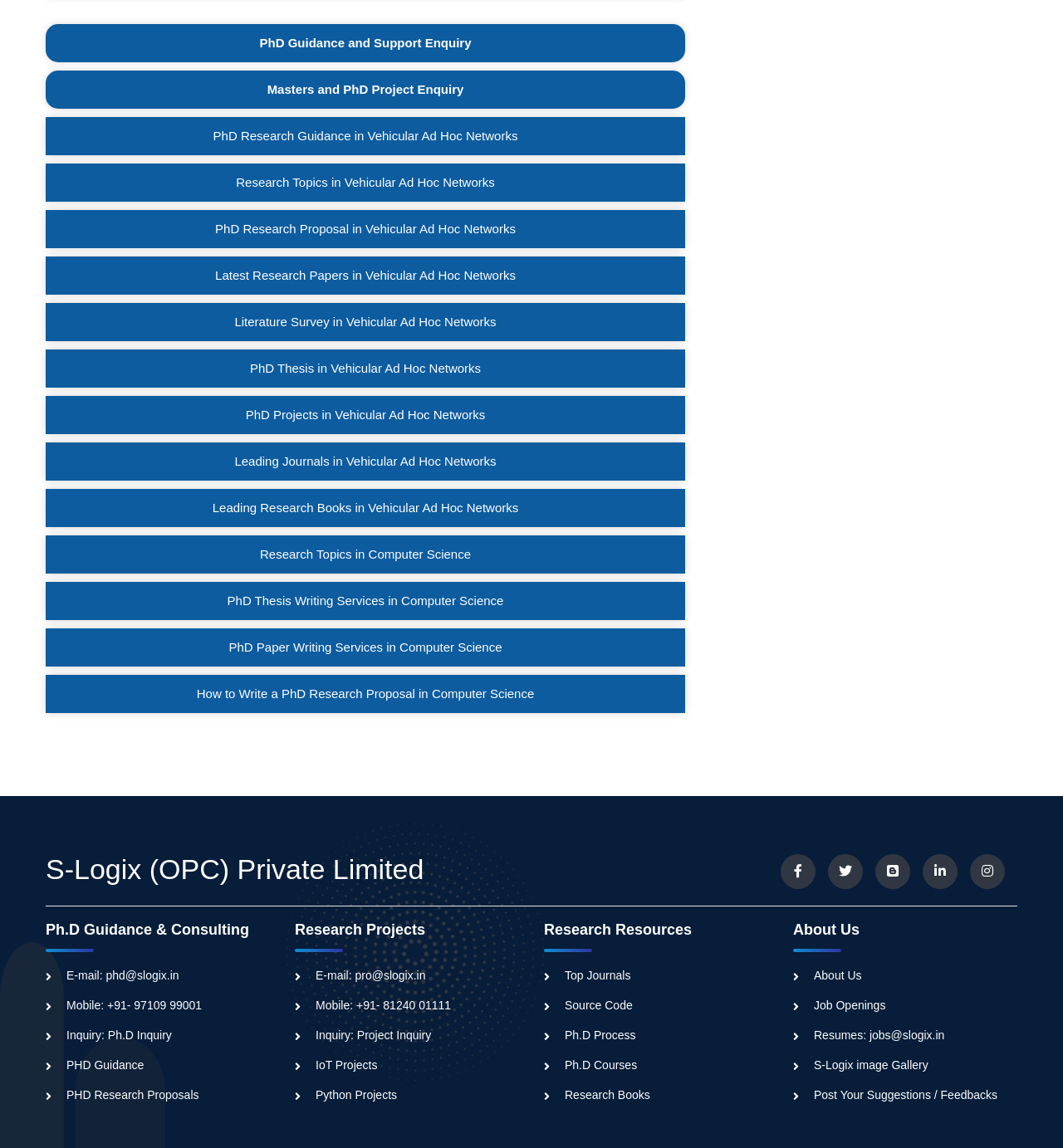Provide a one-word or one-phrase answer to the question:
What is the name of the company mentioned on the webpage?

S-Logix (OPC) Private Limited